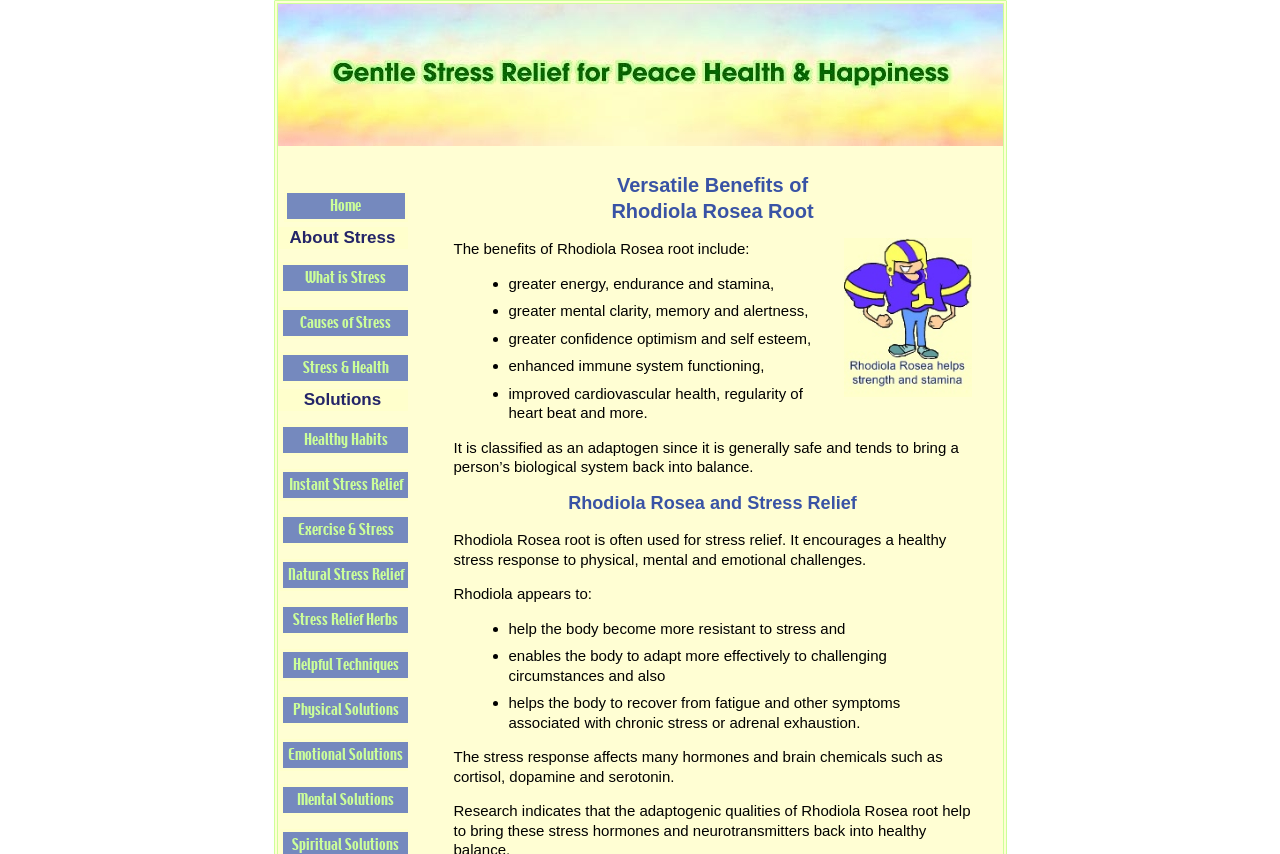Please mark the clickable region by giving the bounding box coordinates needed to complete this instruction: "Learn about 'Natural Stress Relief'".

[0.218, 0.655, 0.321, 0.692]